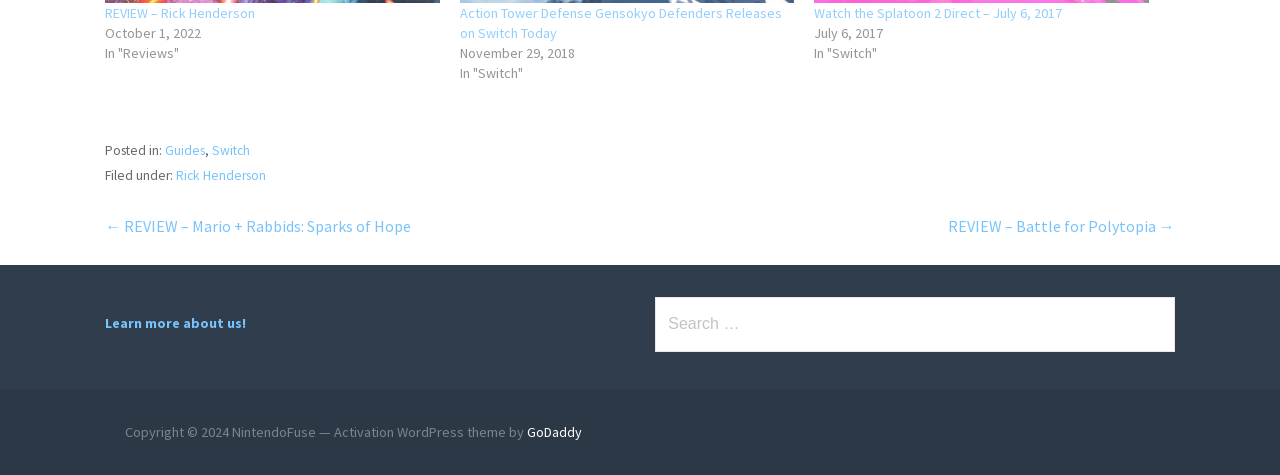Use a single word or phrase to answer this question: 
What is the category of the post 'Watch the Splatoon 2 Direct – July 6, 2017'?

Switch